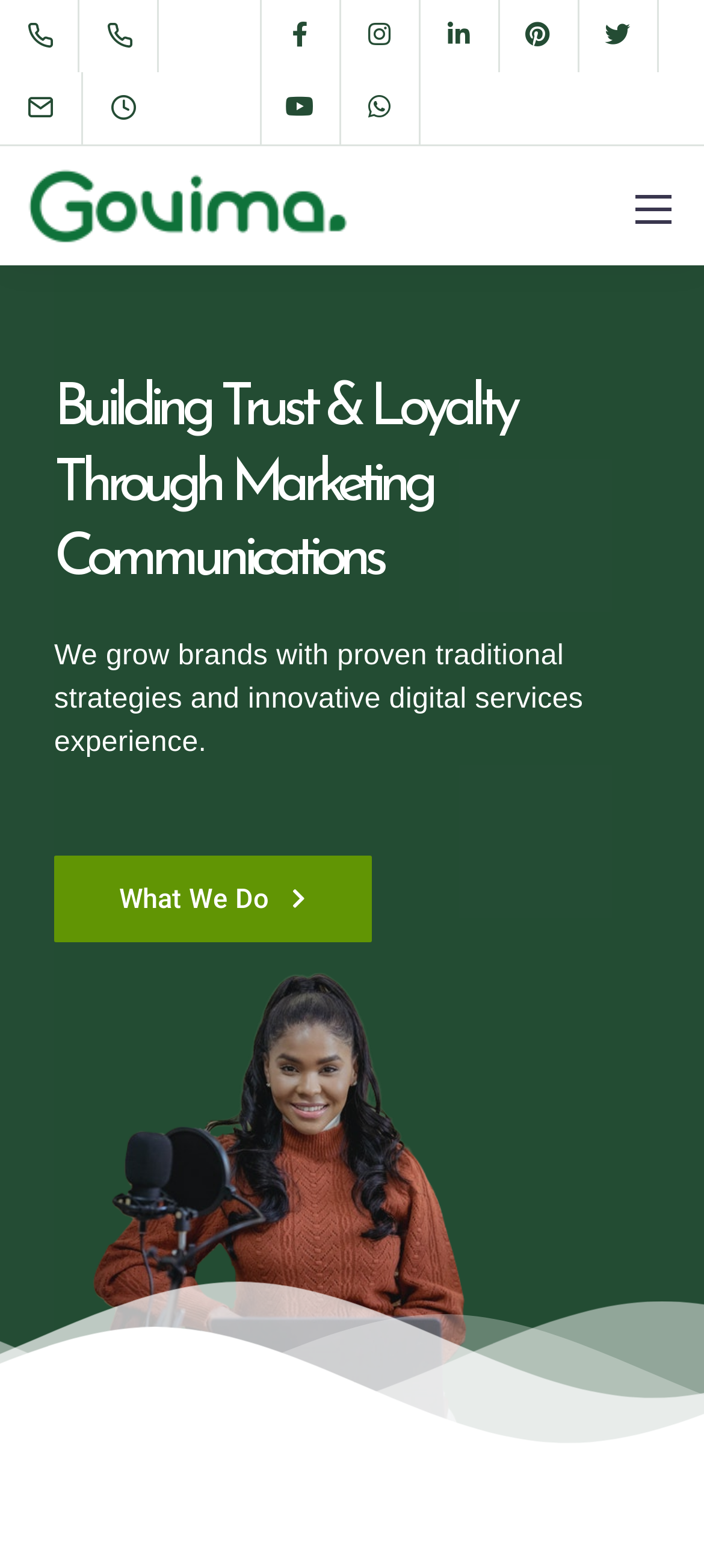From the screenshot, find the bounding box of the UI element matching this description: "What We Do". Supply the bounding box coordinates in the form [left, top, right, bottom], each a float between 0 and 1.

[0.077, 0.545, 0.527, 0.601]